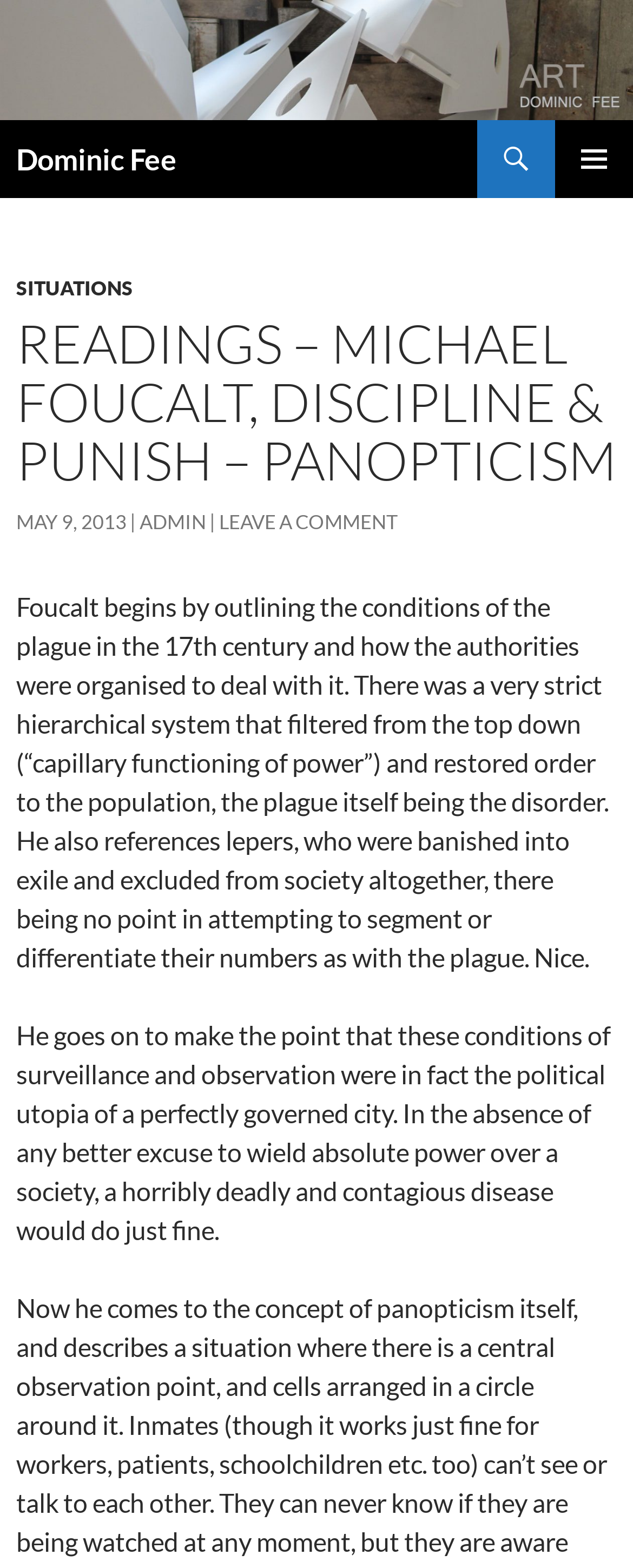What is the purpose of the plague in the 17th century?
With the help of the image, please provide a detailed response to the question.

I inferred this answer by looking at the StaticText 'Foucalt begins by outlining the conditions of the plague in the 17th century and how the authorities were organised to deal with it. There was a very strict hierarchical system that filtered from the top down (“capillary functioning of power”) and restored order to the population, the plague itself being the disorder.' which suggests that the purpose of the plague in the 17th century was to restore order.